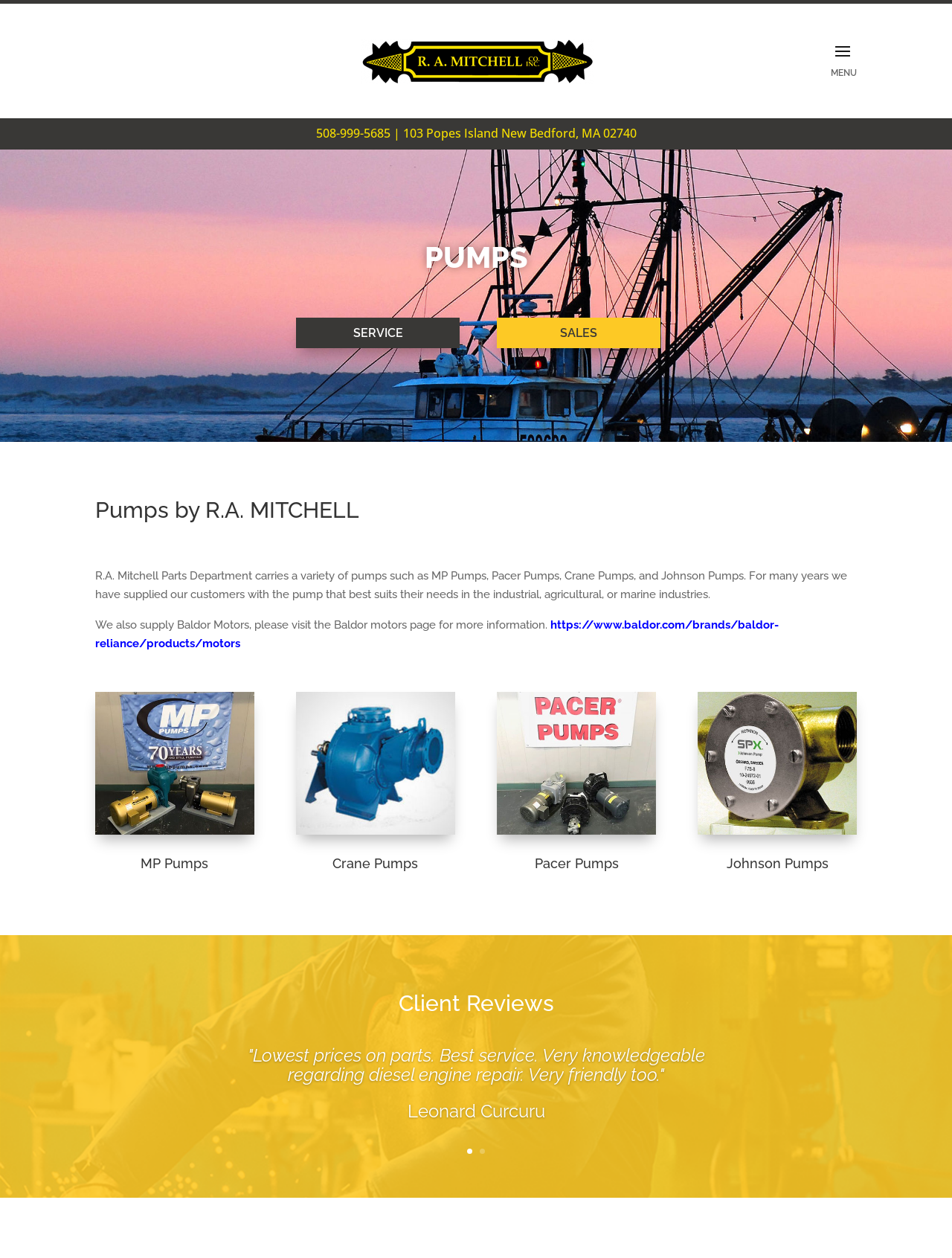How many pages of client reviews are there?
Answer with a single word or short phrase according to what you see in the image.

At least 5